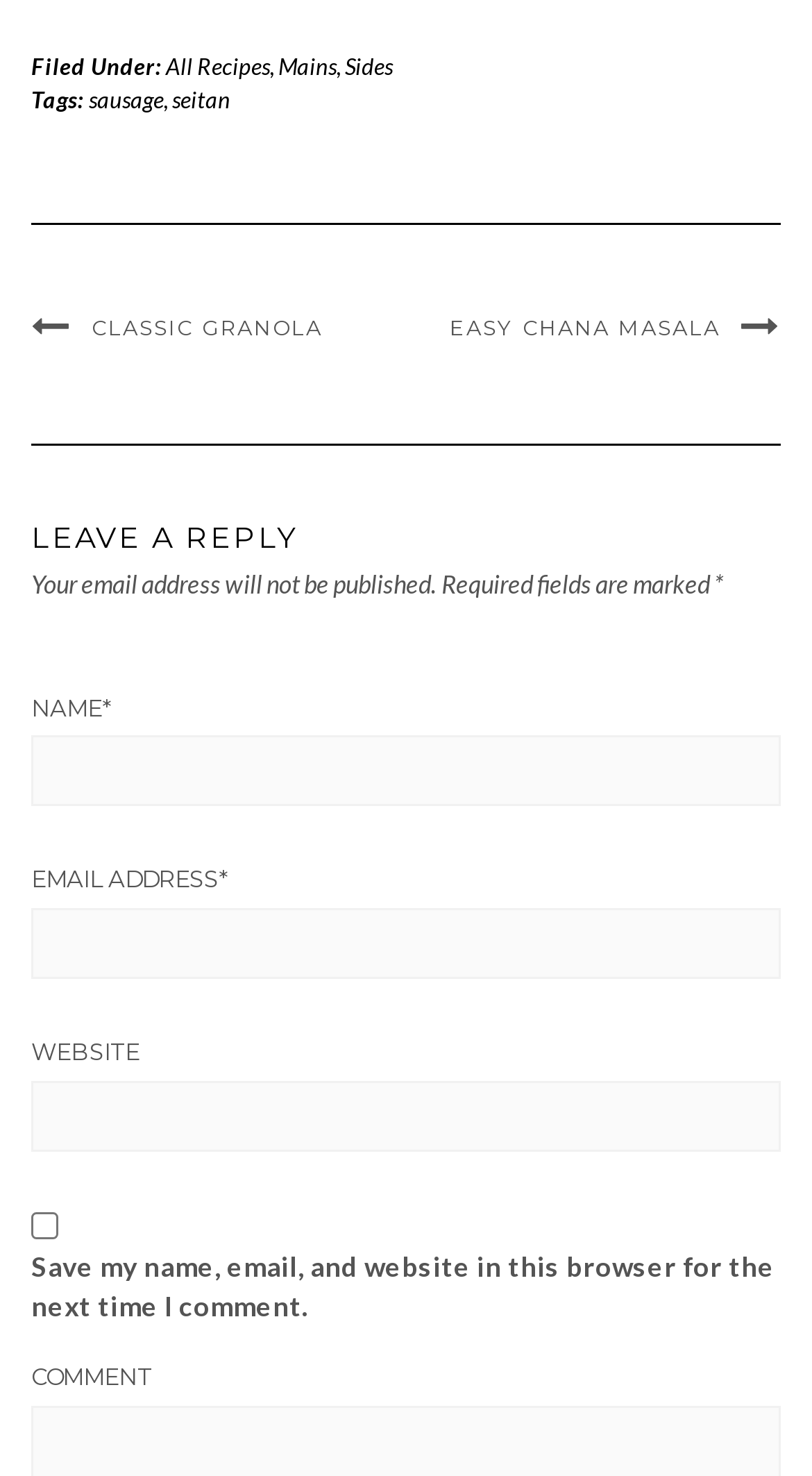Find the bounding box coordinates of the clickable area required to complete the following action: "Click on the 'Sides' link".

[0.425, 0.036, 0.484, 0.054]